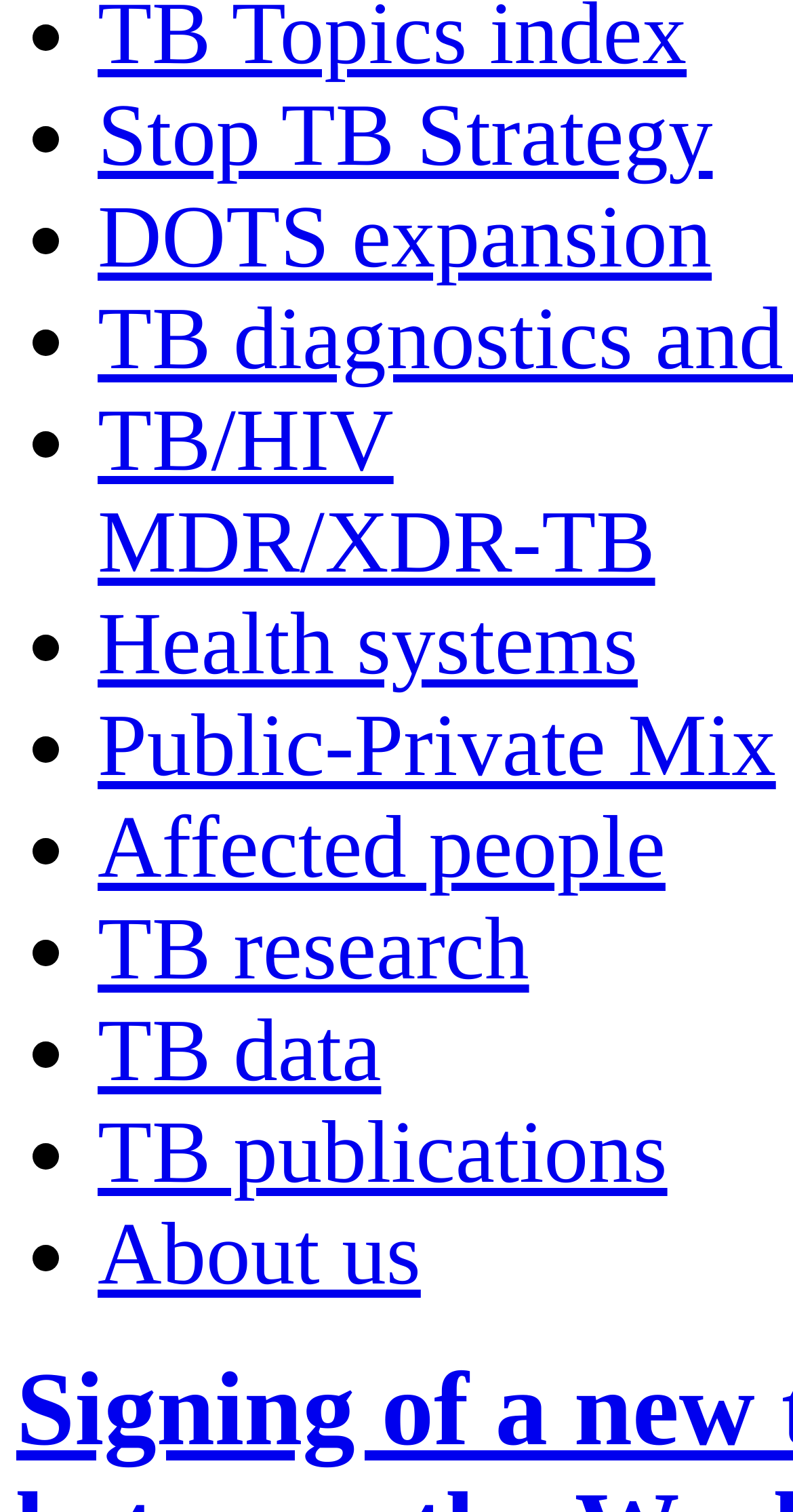What is the first item in the list?
Based on the screenshot, provide your answer in one word or phrase.

Stop TB Strategy